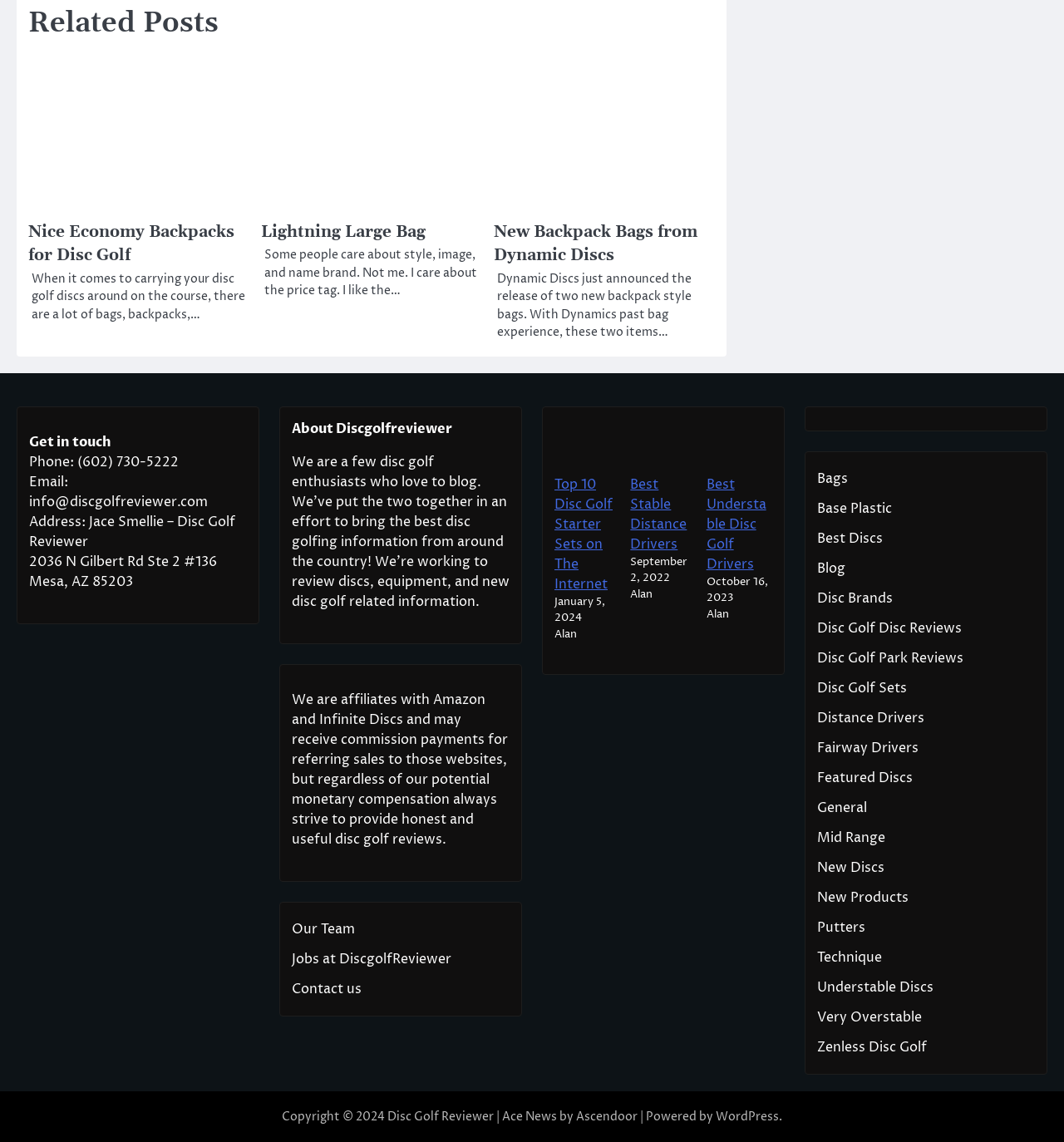How many links are there in the webpage?
Using the image as a reference, answer the question with a short word or phrase.

More than 20